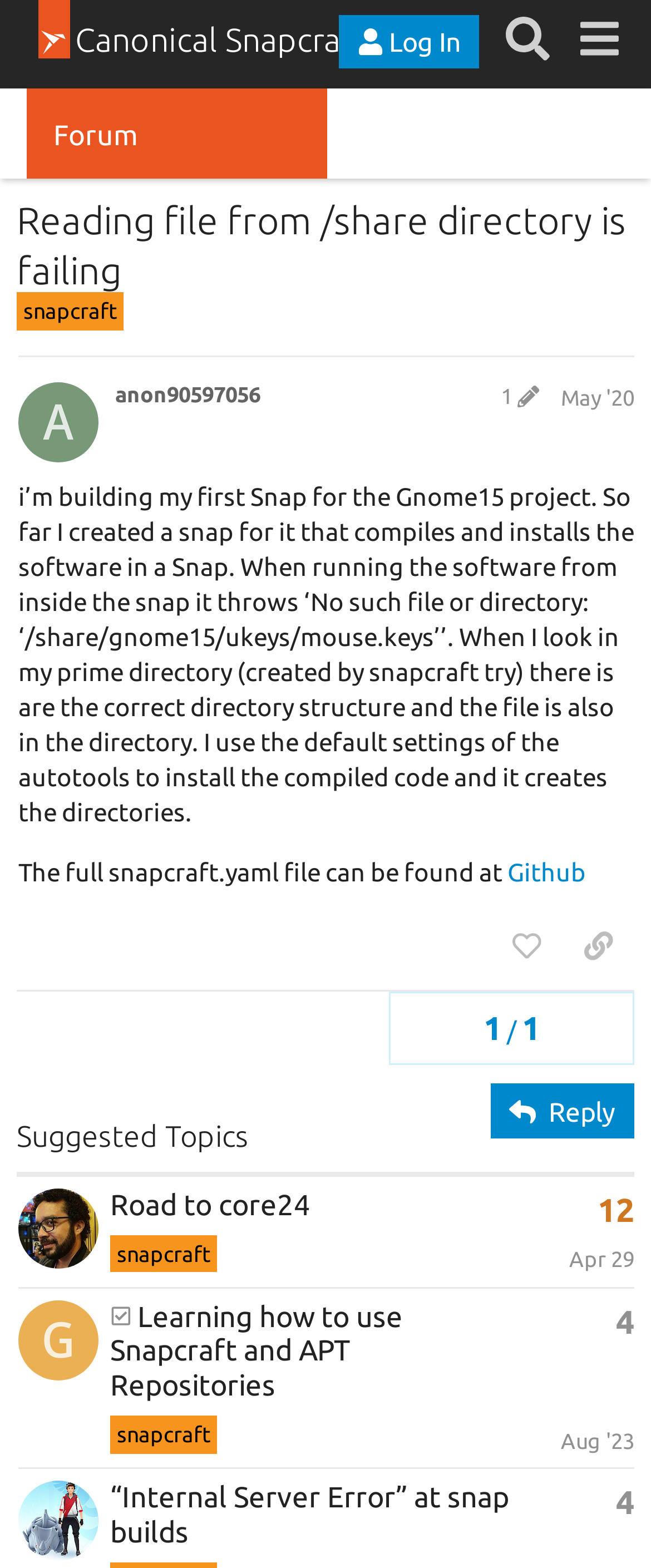Generate a comprehensive caption for the webpage you are viewing.

This webpage appears to be a forum discussion page, specifically a topic page on the Snapcraft website. At the top, there is a header section with a link to "Canonical Snapcraft" and a heading that reads "Forum". Below this, there is a navigation menu with buttons for "Log In", "Search", and a dropdown menu.

The main content of the page is a discussion topic titled "Reading file from /share directory is failing" with a link to the topic and a description of the snapcraft category. Below this, there is a post from a user "anon90597056" with a heading that includes the user's name, post edit history, and the date "May '20". The post itself describes an issue with building a Snap for the Gnome15 project and includes a link to a Github file.

To the right of the post, there is a section with topic progress information, including a heading that reads "1" and a static text element with a forward slash. Below this, there are buttons for "like this post" and "share a link to this post".

Further down the page, there is a "Reply" button and an image. Below this, there is a section titled "Suggested Topics" with a list of topics, each with a heading, a link to the topic, and a description. Each topic also includes information about the number of replies and the date of the first post.